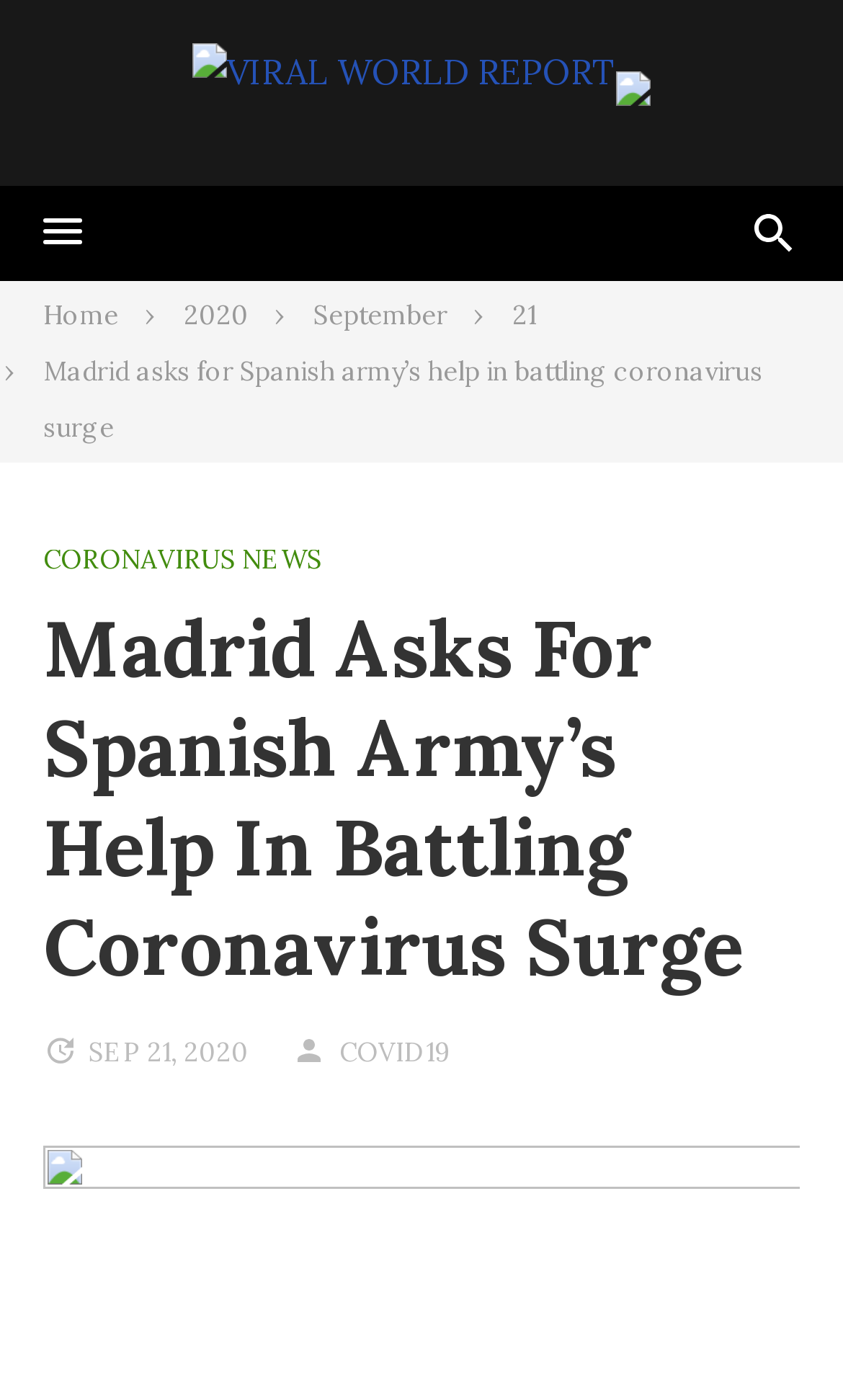What is the text of the button with a popup menu?
Refer to the screenshot and deliver a thorough answer to the question presented.

I found a button with a popup menu, but it doesn't have any text.